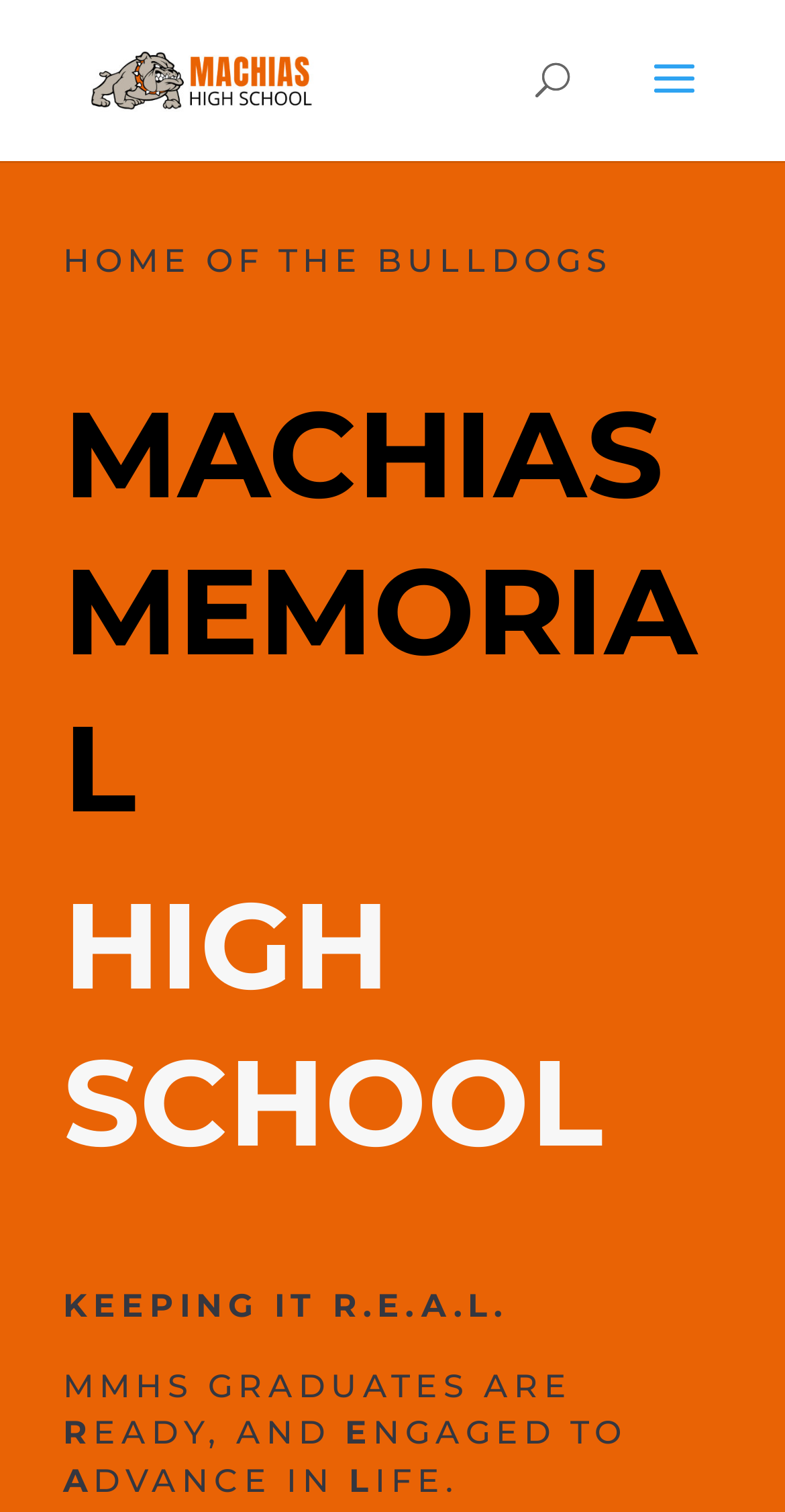What is the phrase written below the school's name?
Based on the visual information, provide a detailed and comprehensive answer.

I looked at the StaticText elements below the school's name and found the phrase 'KEEPING IT R.E.A.L.' which is written in a prominent location on the page.